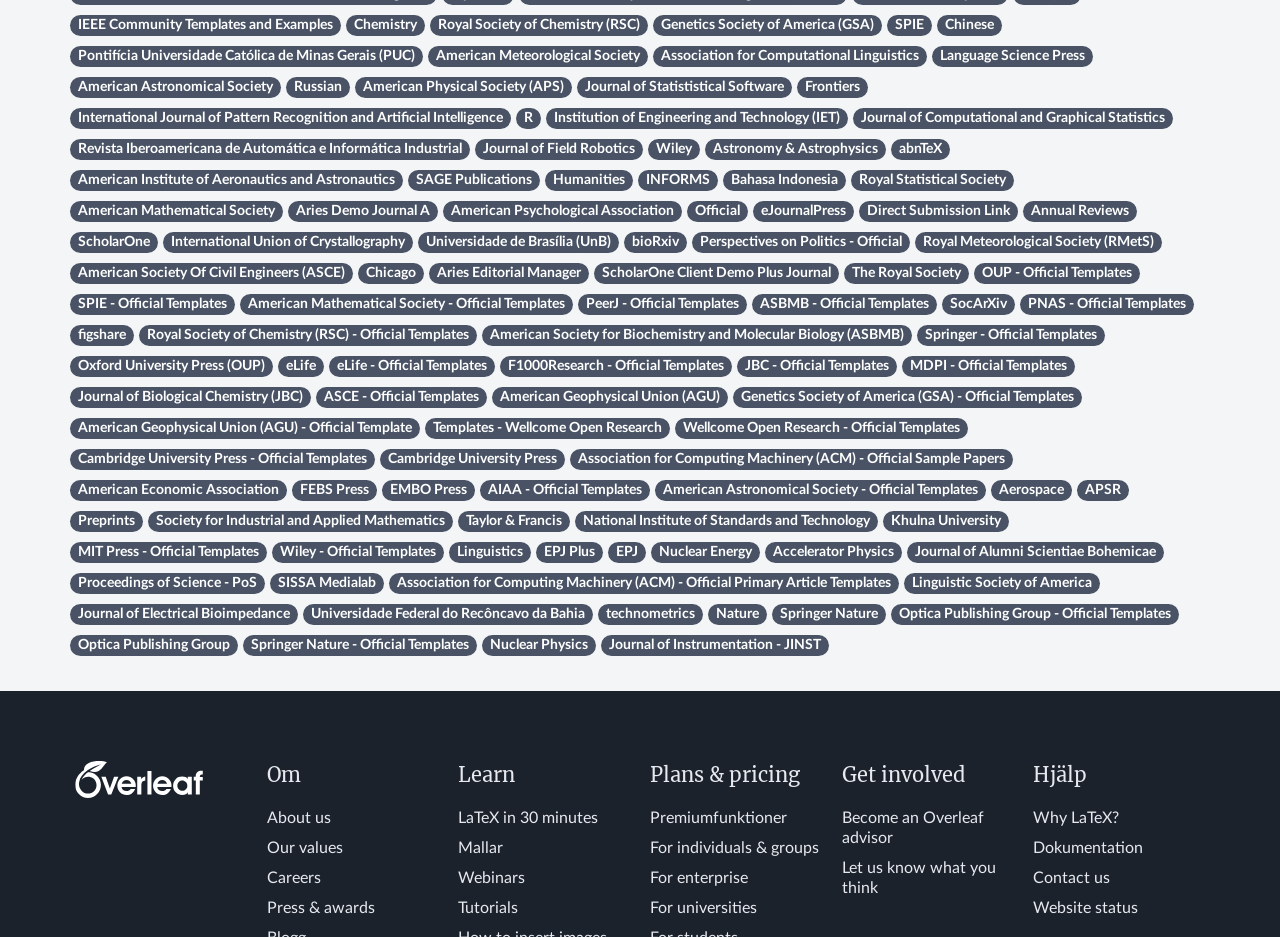Please specify the bounding box coordinates of the clickable region necessary for completing the following instruction: "Browse the Journal of Statististical Software link". The coordinates must consist of four float numbers between 0 and 1, i.e., [left, top, right, bottom].

[0.451, 0.082, 0.619, 0.104]